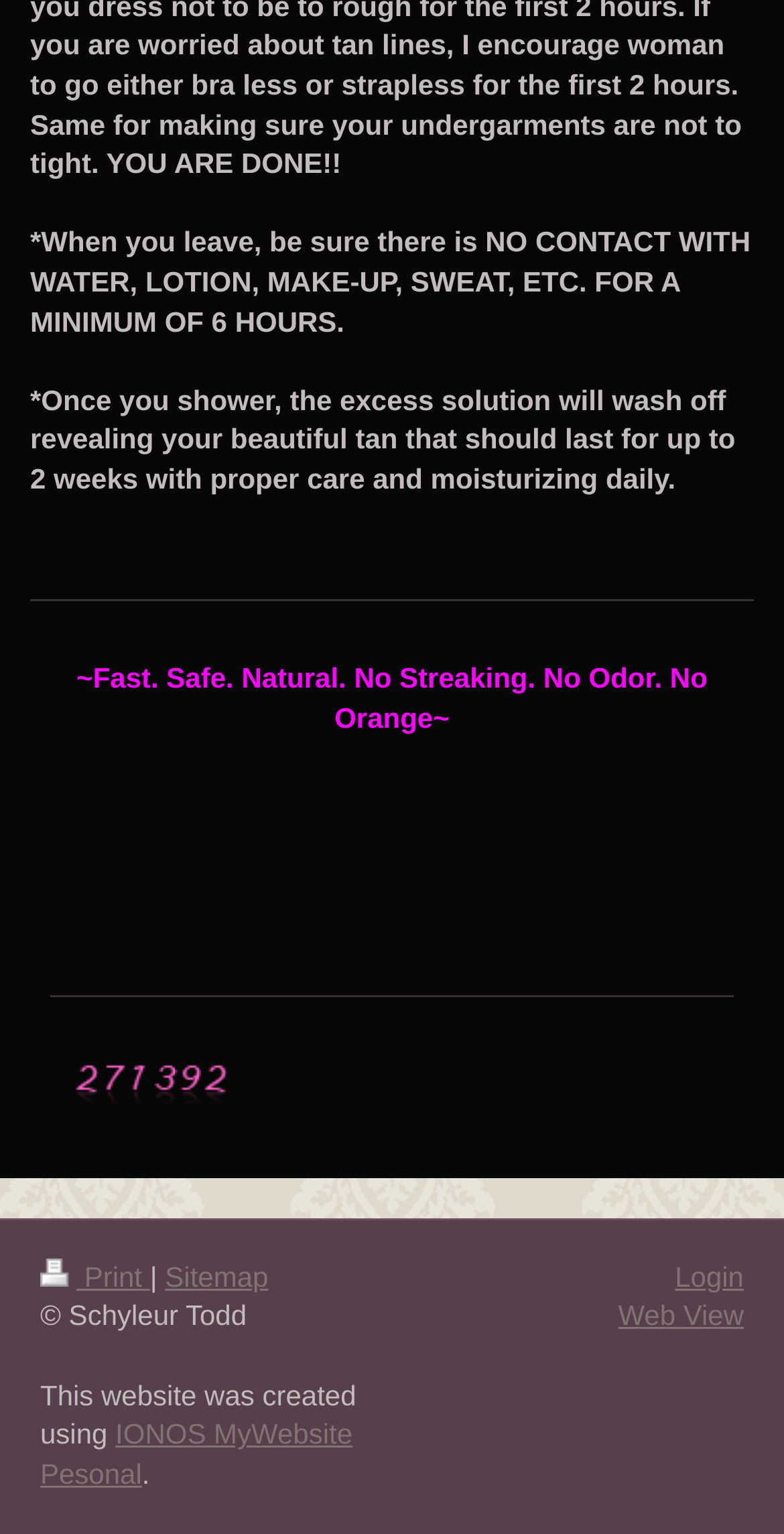What is the name of the creator of this website?
Provide a one-word or short-phrase answer based on the image.

Schyleur Todd